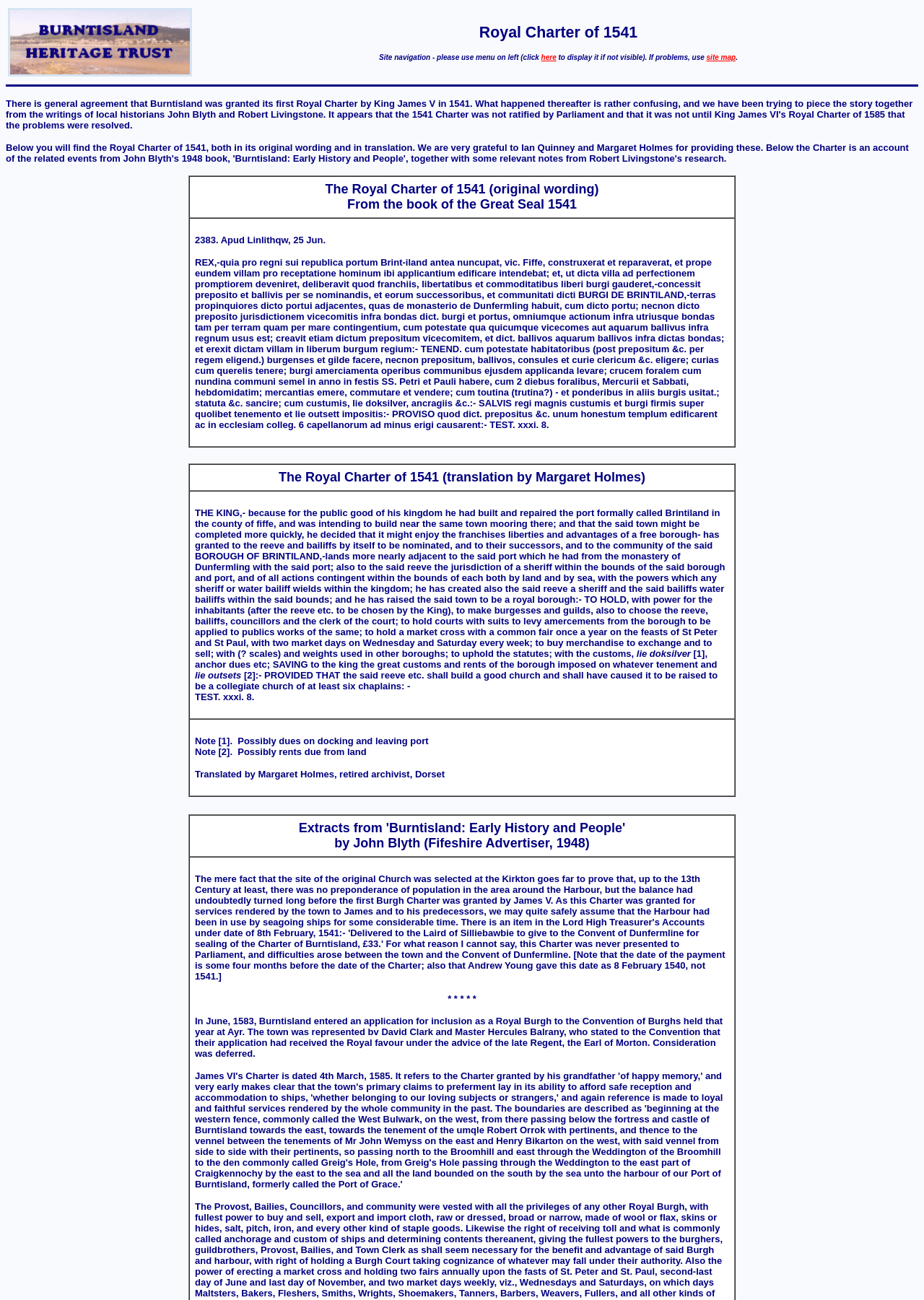Who translated the Royal Charter of 1541?
Please answer the question with as much detail as possible using the screenshot.

The webpage credits Margaret Holmes, a retired archivist from Dorset, with translating the Royal Charter of 1541 from its original wording to a modern English translation.